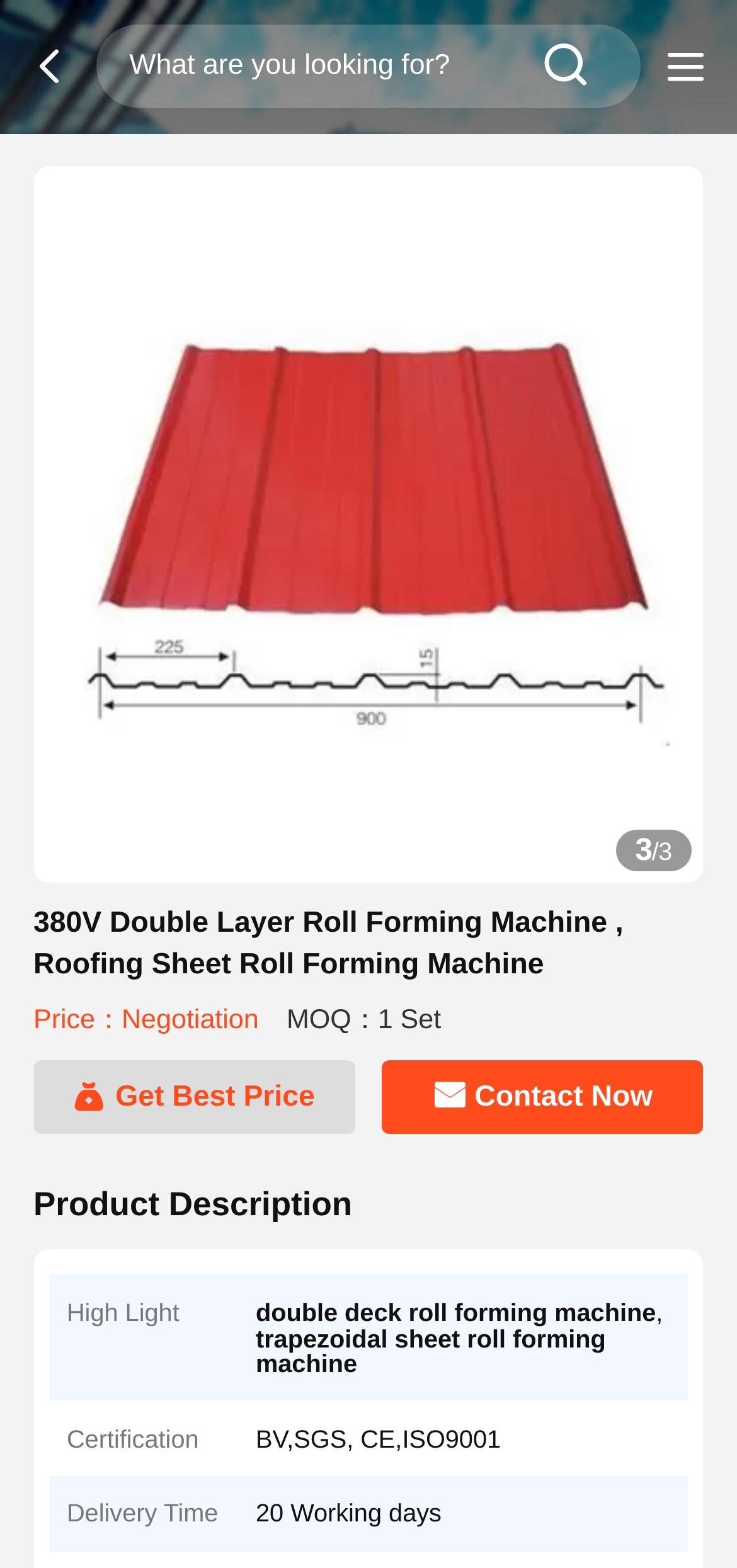Please give a short response to the question using one word or a phrase:
What is the certification of the product?

BV,SGS, CE,ISO9001